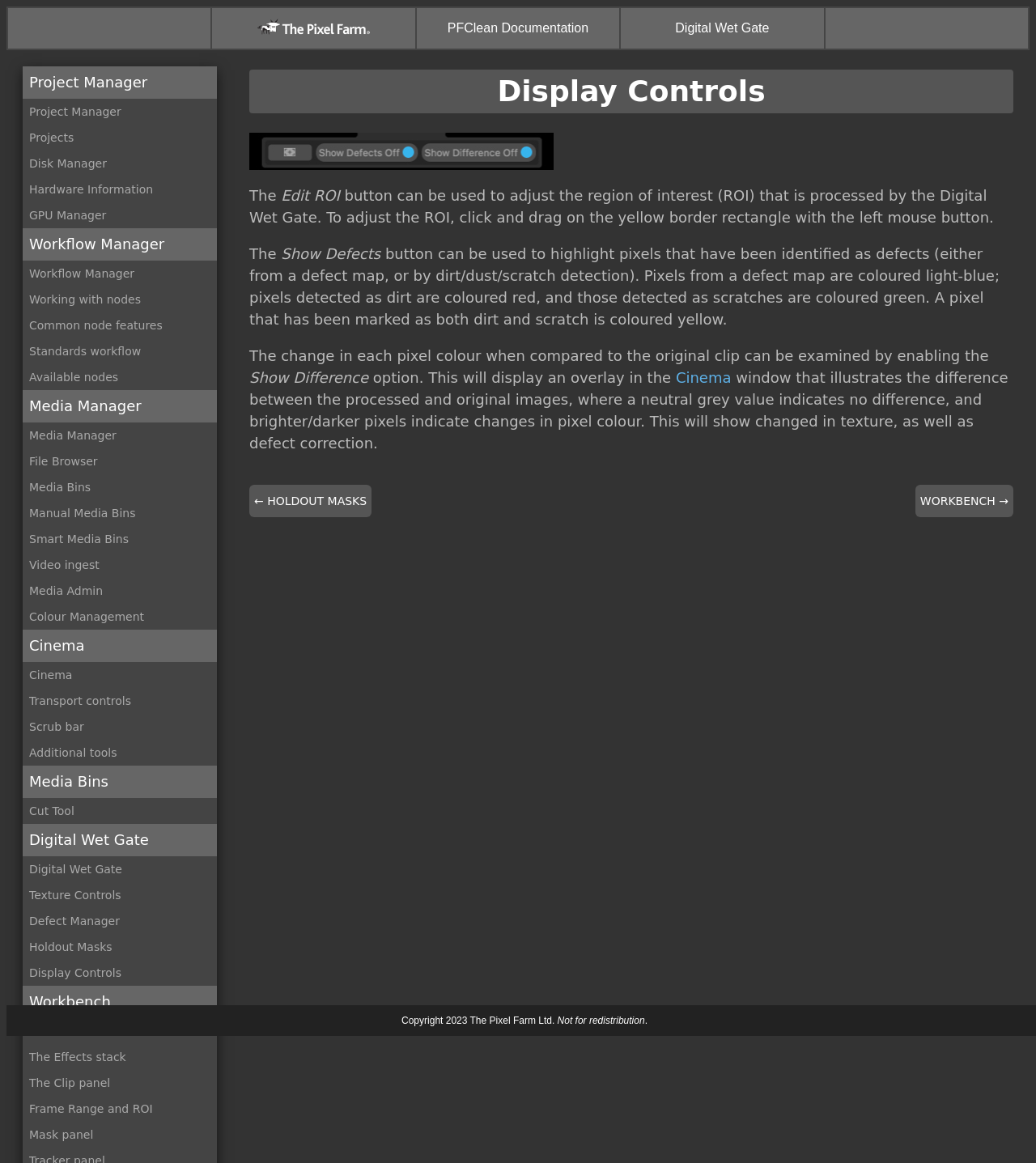Create an in-depth description of the webpage, covering main sections.

The webpage is titled "PFClean Documentation" and appears to be a documentation page for a software or tool related to video editing and processing. 

At the top of the page, there is a table with four columns, each containing a link to a different section or feature of the software, including "PFClean Documentation", "Digital Wet Gate", and two empty columns. 

Below the table, there is a navigation menu on the left side of the page, containing links to various sections of the documentation, including "Project Manager", "Workflow Manager", "Media Manager", "Cinema", and others. 

On the right side of the page, there is a main content area that displays information about the "Display Controls" feature of the software. This section includes an image titled "Digital Wet Gate's display controls" and several paragraphs of text that describe how to use the feature to adjust the region of interest (ROI) and highlight defects in the video. 

There are also links to related sections, such as "Holdout Masks" and "Workbench", and a footer section at the bottom of the page that displays copyright information and a notice that the content is not for redistribution.